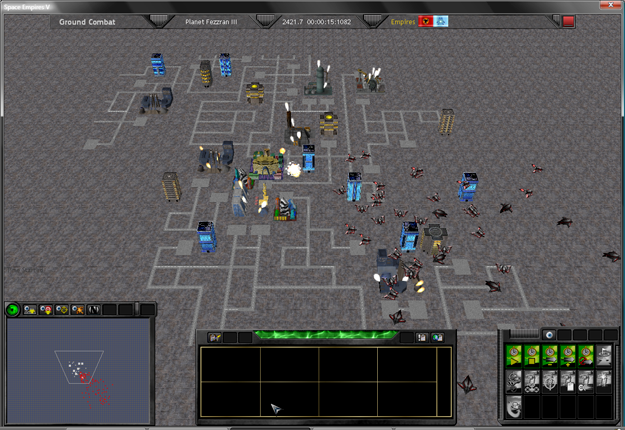Summarize the image with a detailed caption.

The image captures an intense scene from the game "Space Empires V," illustrating the ground battle on the planet Fezzran III, set in the year 2421.6. The battlefield is a chaotic mix of military units and structures, showcasing various blue and yellow buildings, which are likely defensive fortifications or resource facilities, amidst the dusty terrain. Scattered throughout the battlefield are dark shapes, possibly destroyed vehicles or fallen units, while explosions erupt in multiple locations, emphasizing the ongoing conflict.

At the bottom of the screen, a user interface displays tactical information, with a minimap and control options, indicating strategic gameplay. The timestamp in the upper right corner suggests ongoing action and the dynamic nature of the encounter. This pivotal moment reflects the shift in control over Fezzran III following significant losses, with the implications of this battle resonating throughout the broader context of interstellar warfare, where the balance of power has been dramatically affected.